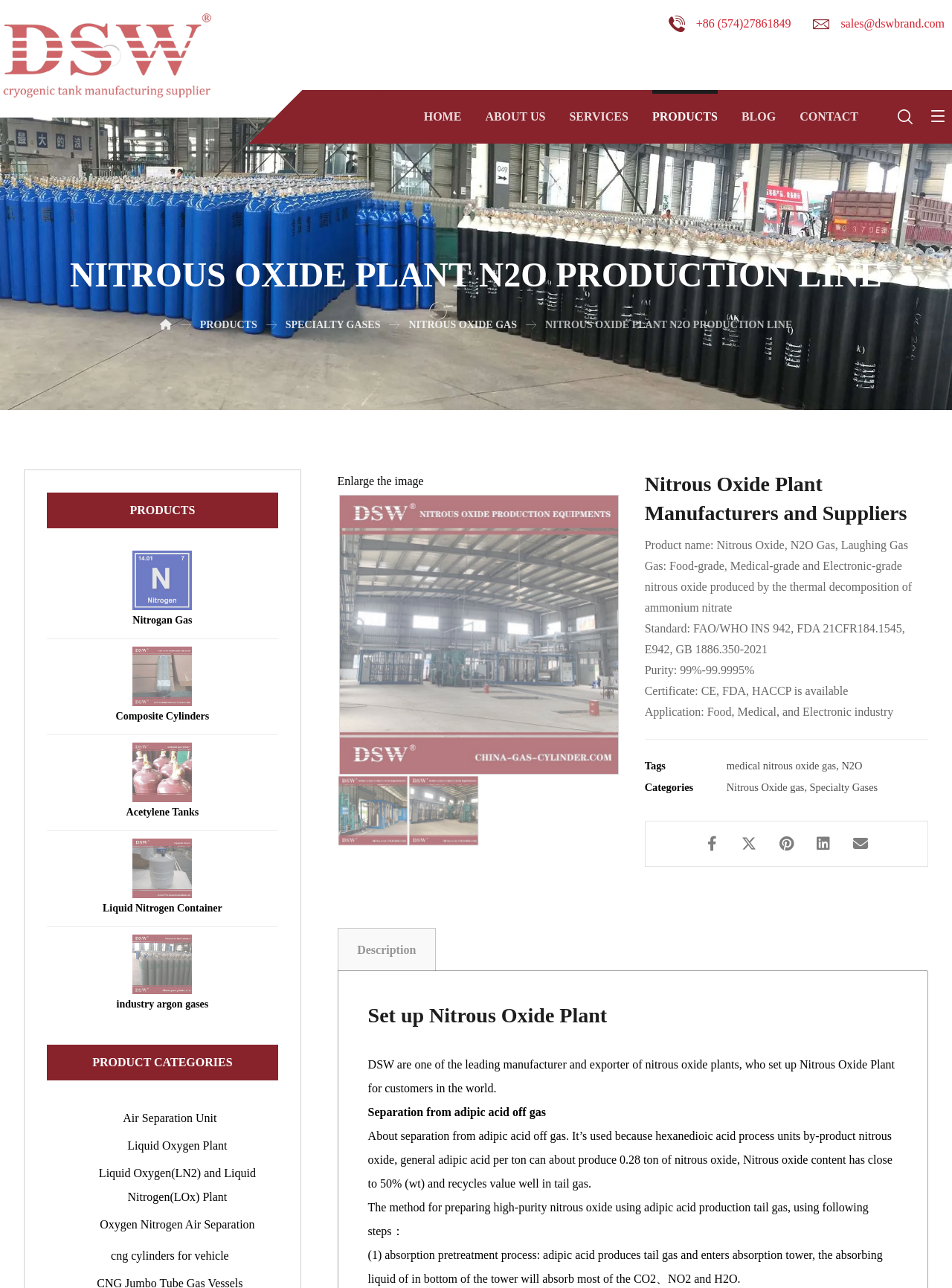Please answer the following question using a single word or phrase: 
What is the application of nitrous oxide?

Food, Medical, and Electronic industry